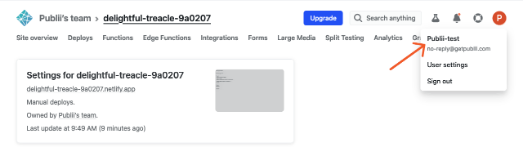Please provide a brief answer to the following inquiry using a single word or phrase:
How long ago was the last update?

Minutes ago